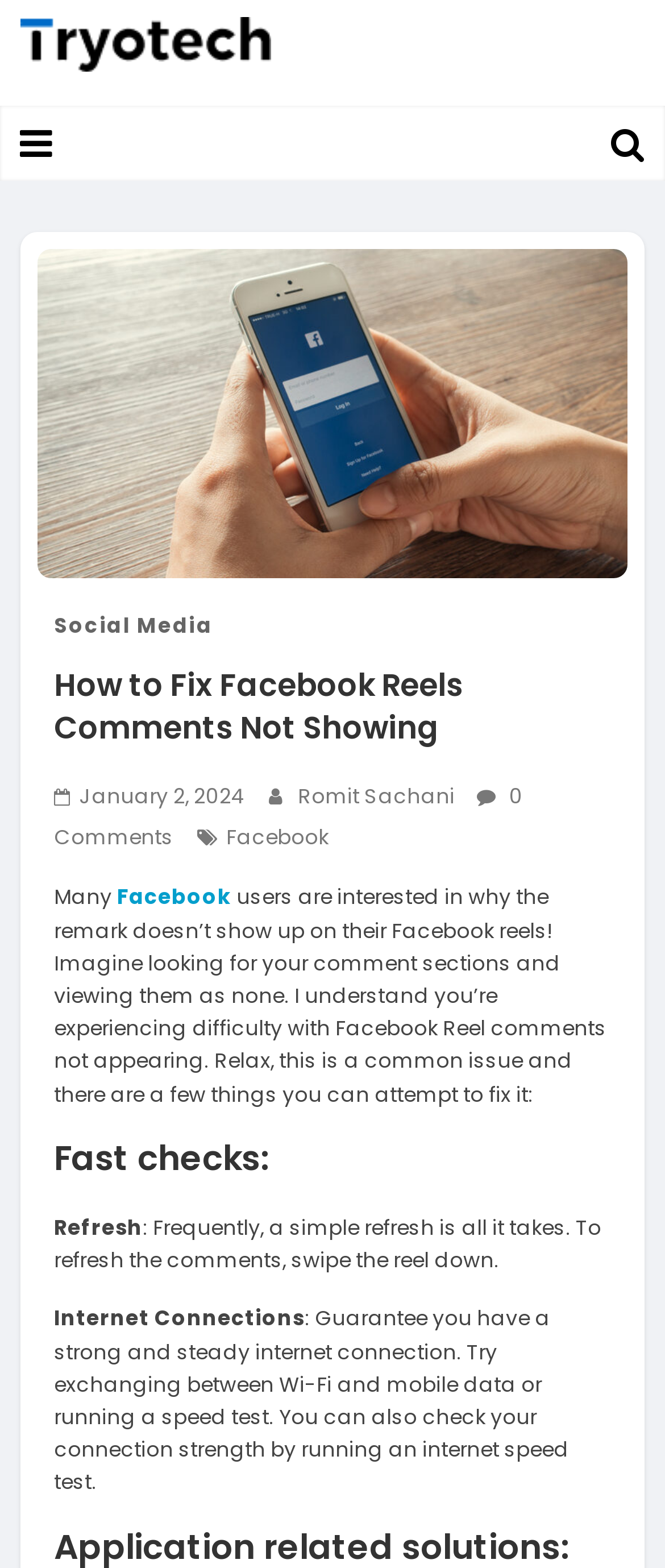Locate the bounding box coordinates of the clickable area needed to fulfill the instruction: "Click on the Social Media link".

[0.081, 0.391, 0.32, 0.408]